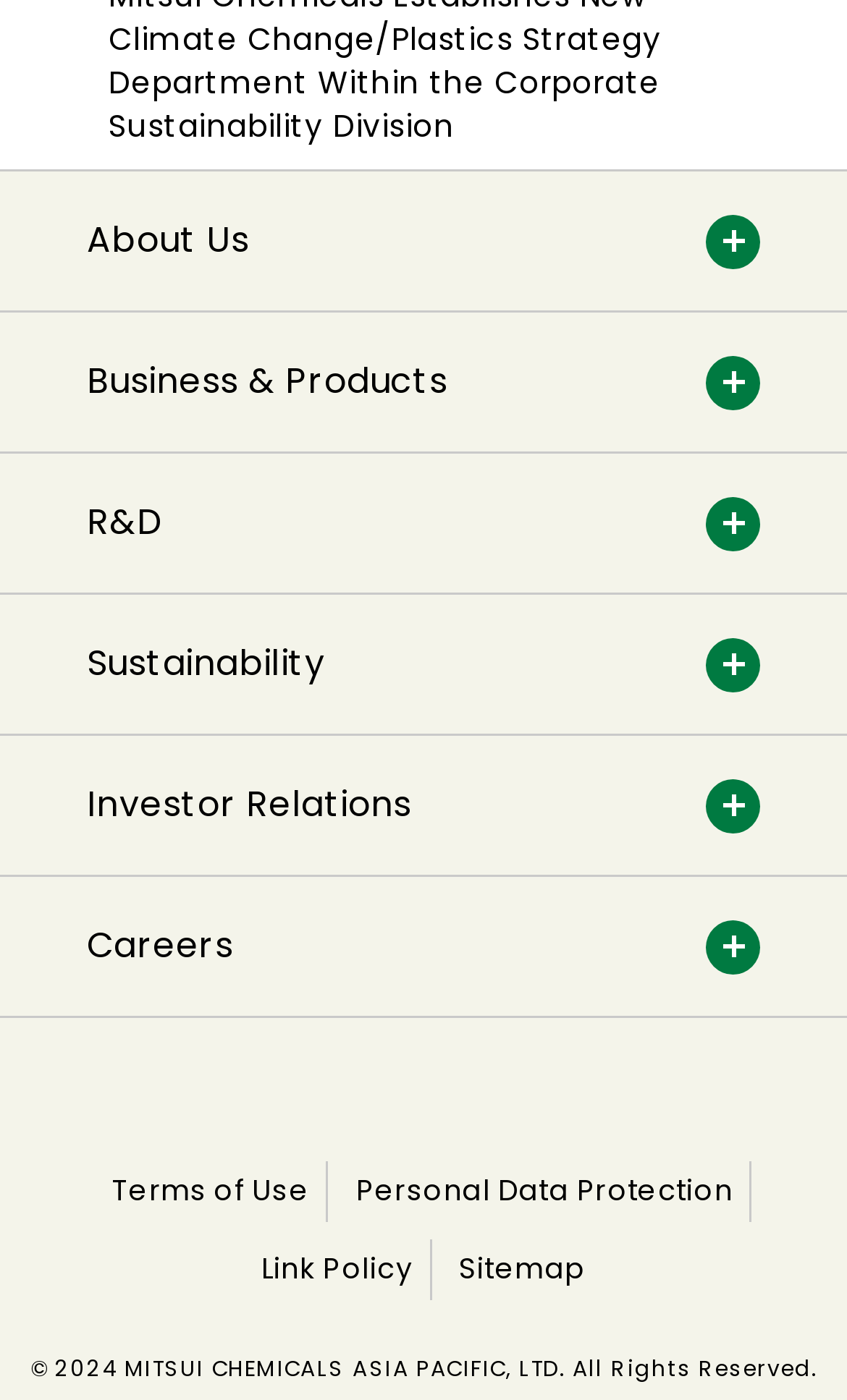What is the year of copyright?
Provide a well-explained and detailed answer to the question.

I found the copyright information at the bottom of the webpage, which states '© 2024 MITSUI CHEMICALS ASIA PACIFIC, LTD. All Rights Reserved.' The year of copyright is 2024.